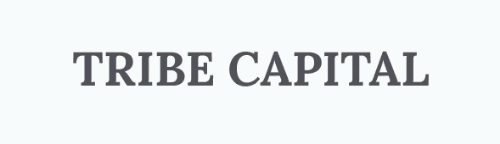Provide a comprehensive description of the image.

The image prominently features the text "TRIBE CAPITAL," presented in a bold and sophisticated font, symbolizing a modern and professional branding approach. This visual identity suggests a focus on innovation and collaboration, aligning with the ethos of community-driven initiatives commonly found in financial and tech sectors. The clean background enhances the visibility of the text, reinforcing the brand's commitment to clarity and effectiveness. This image likely reflects the organization’s role in supporting seamless teamwork and efficient feedback collection, as noted in the surrounding content.